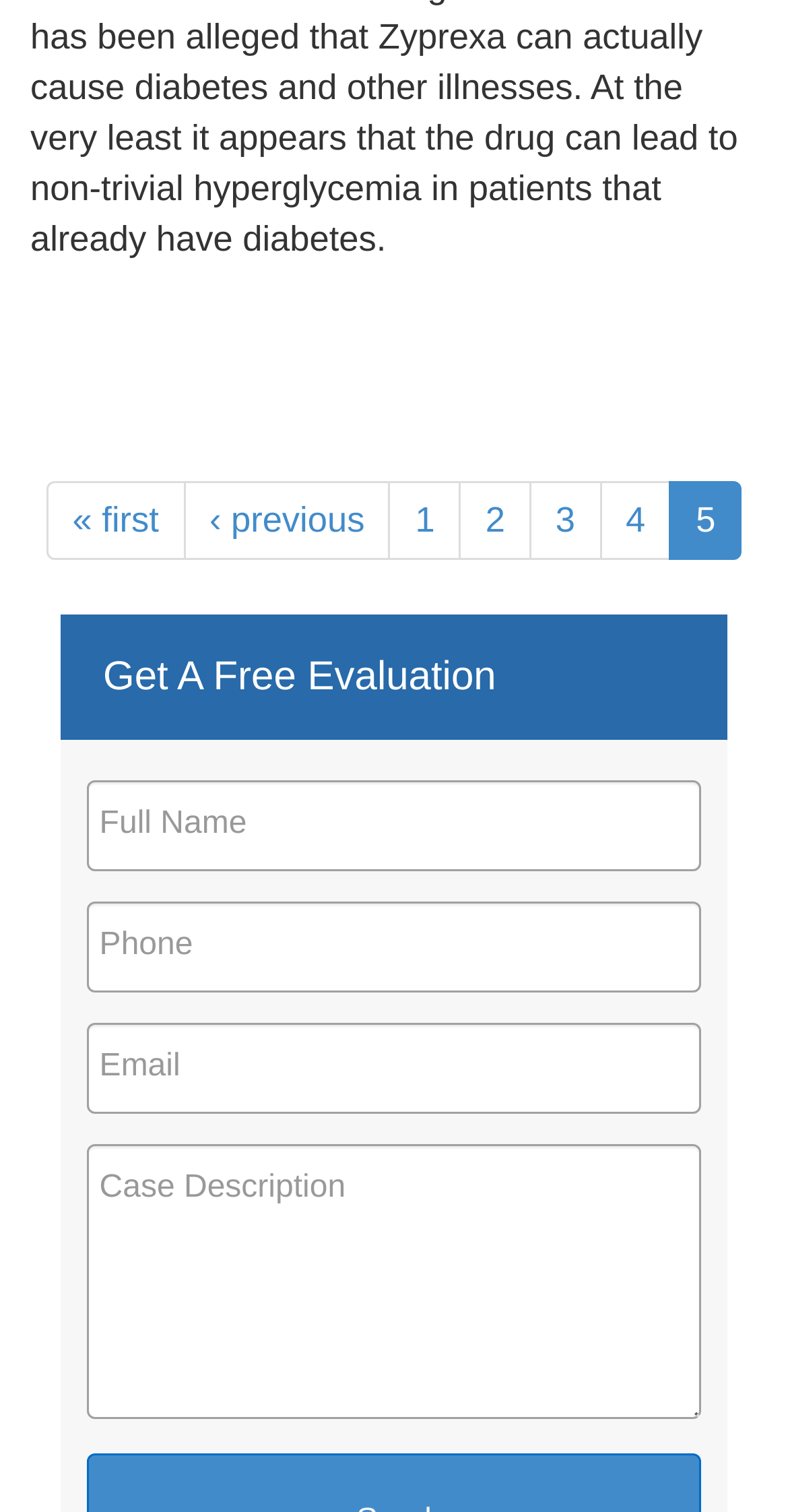Based on the image, please respond to the question with as much detail as possible:
What is the position of the '1' link?

The '1' link has a bounding box coordinate of [0.494, 0.318, 0.585, 0.37], which indicates that it is located at the top-left of the page, among the pagination links.